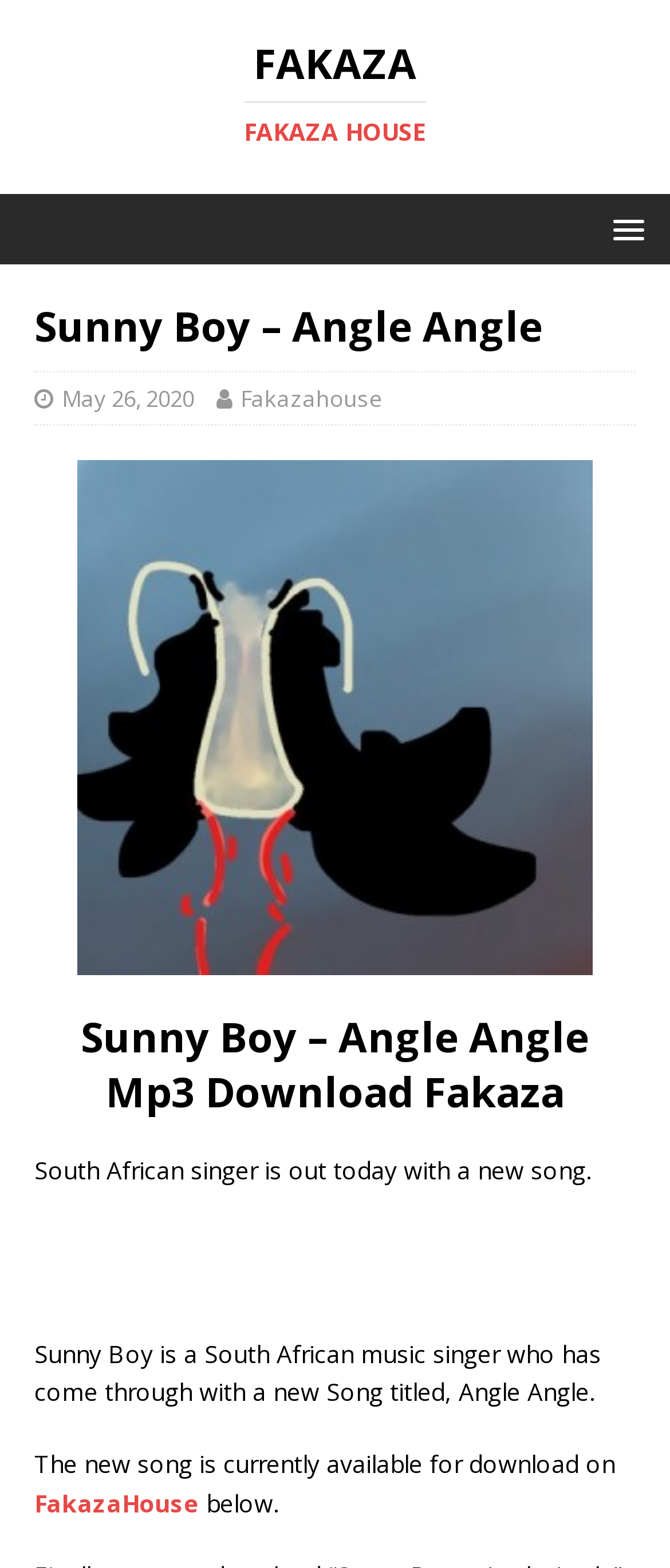Based on the element description Cart (0), identify the bounding box of the UI element in the given webpage screenshot. The coordinates should be in the format (top-left x, top-left y, bottom-right x, bottom-right y) and must be between 0 and 1.

None